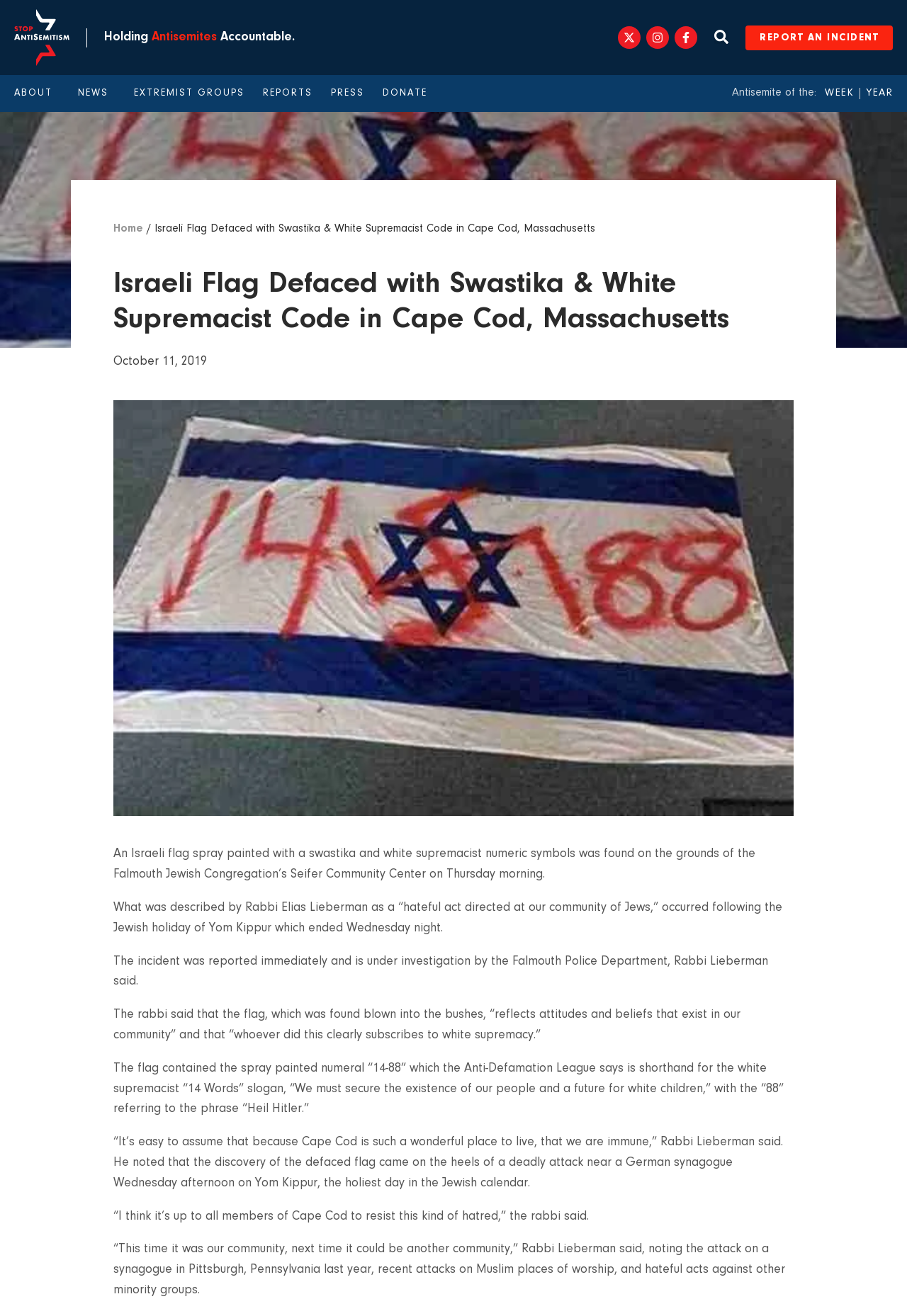Pinpoint the bounding box coordinates of the clickable element to carry out the following instruction: "Search for something."

[0.788, 0.021, 0.803, 0.036]